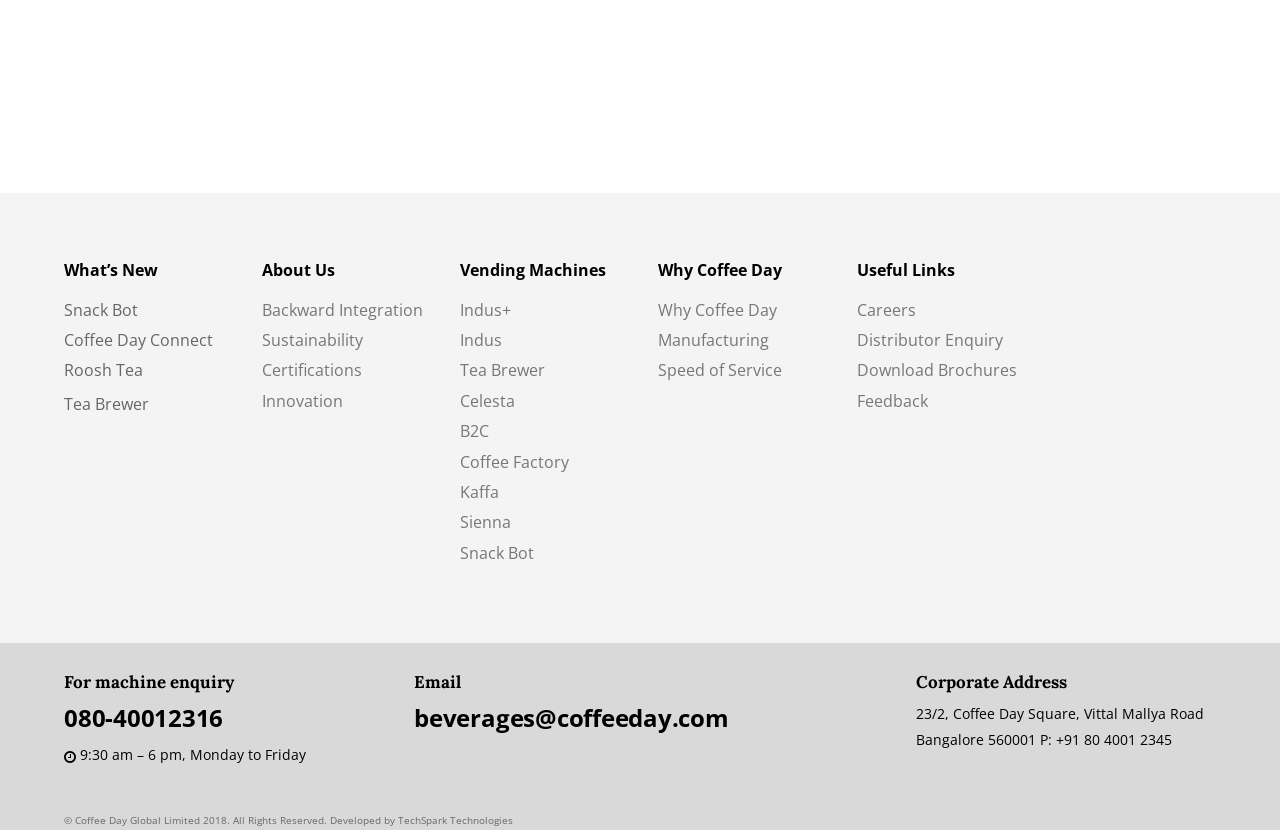Determine the bounding box coordinates of the target area to click to execute the following instruction: "Learn about Sustainability."

[0.205, 0.282, 0.284, 0.309]